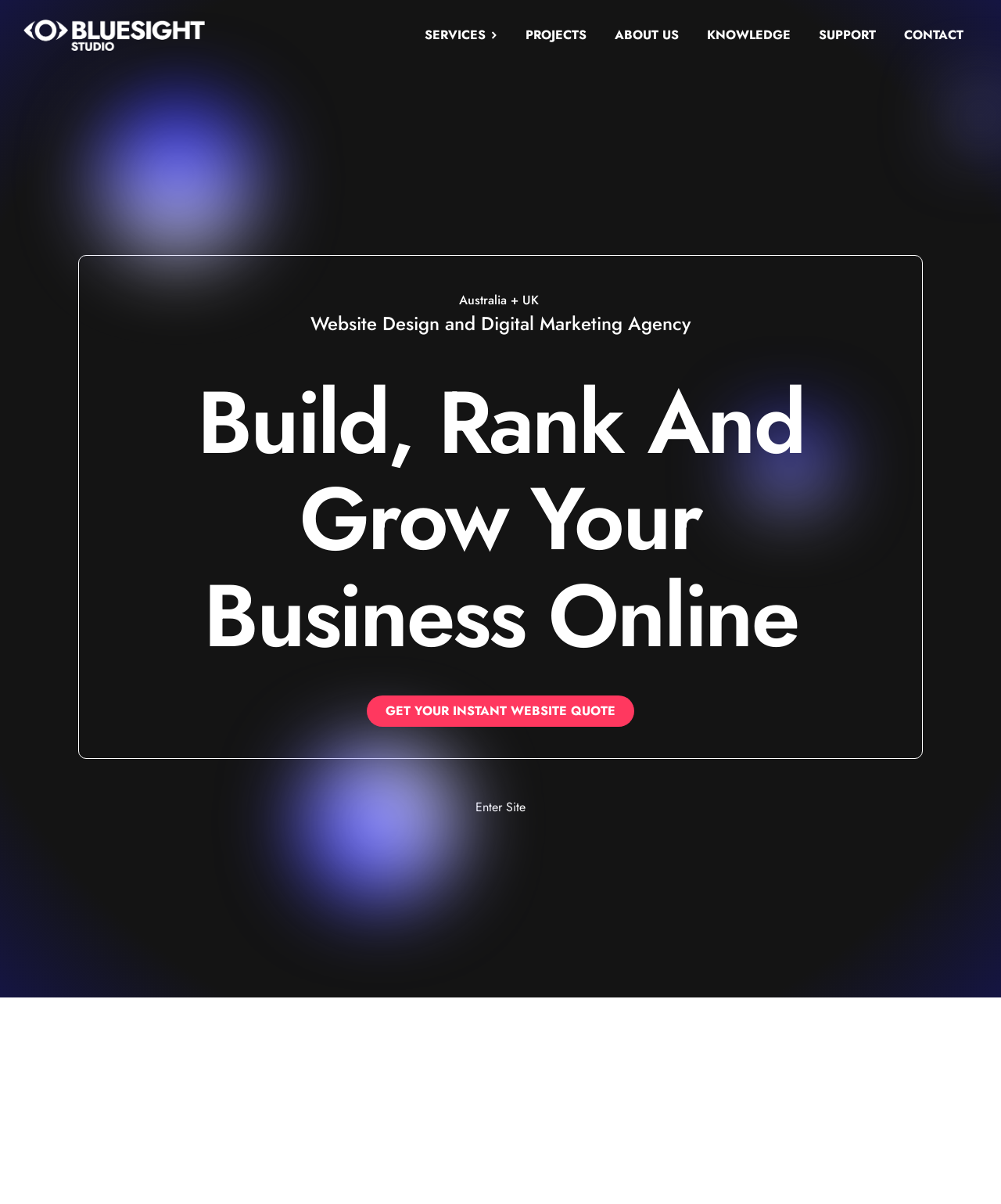Please find and report the bounding box coordinates of the element to click in order to perform the following action: "read article about political advertising regulations". The coordinates should be expressed as four float numbers between 0 and 1, in the format [left, top, right, bottom].

None